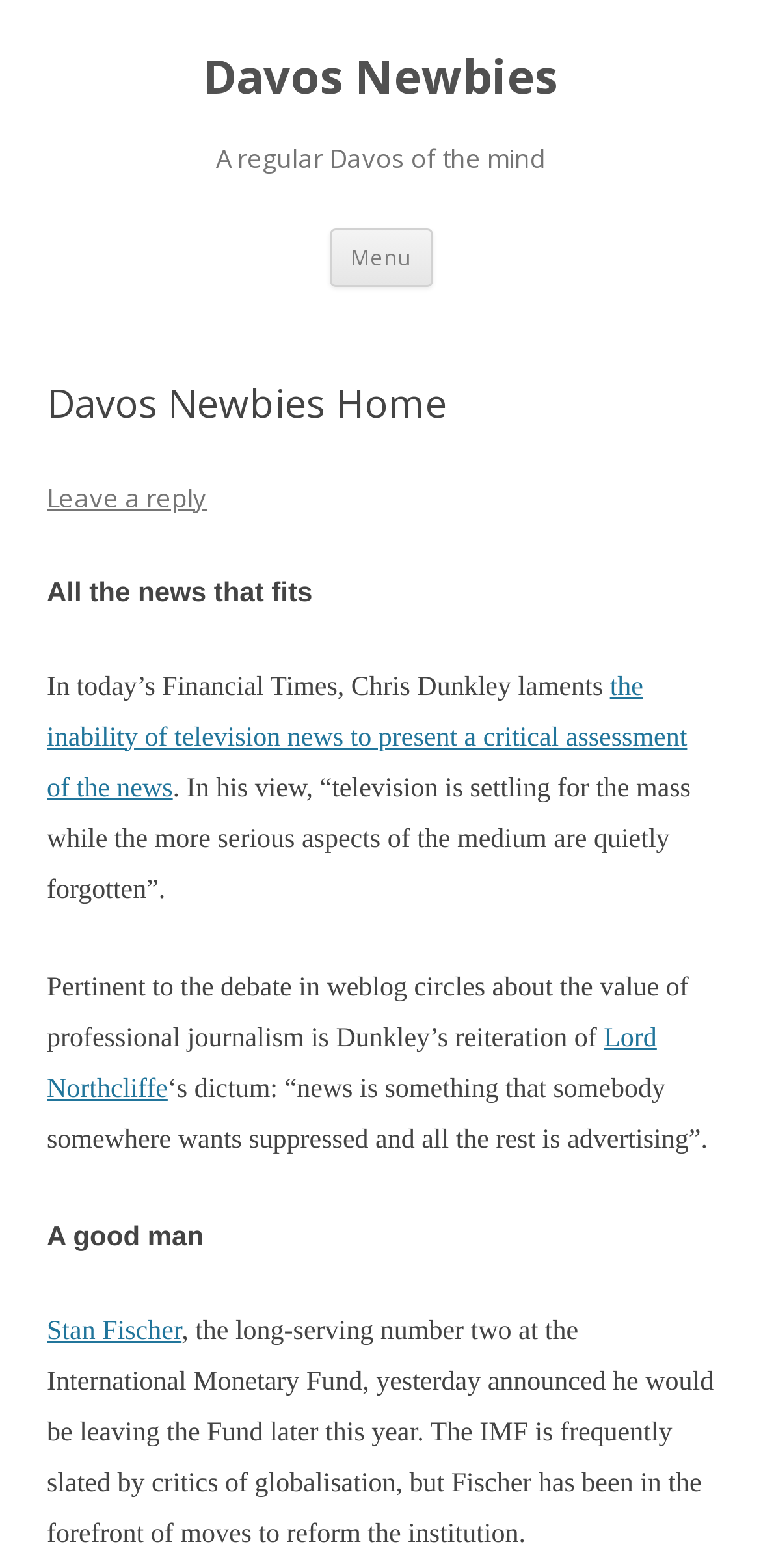Determine the bounding box for the described UI element: "Skip to content".

[0.568, 0.145, 0.819, 0.163]